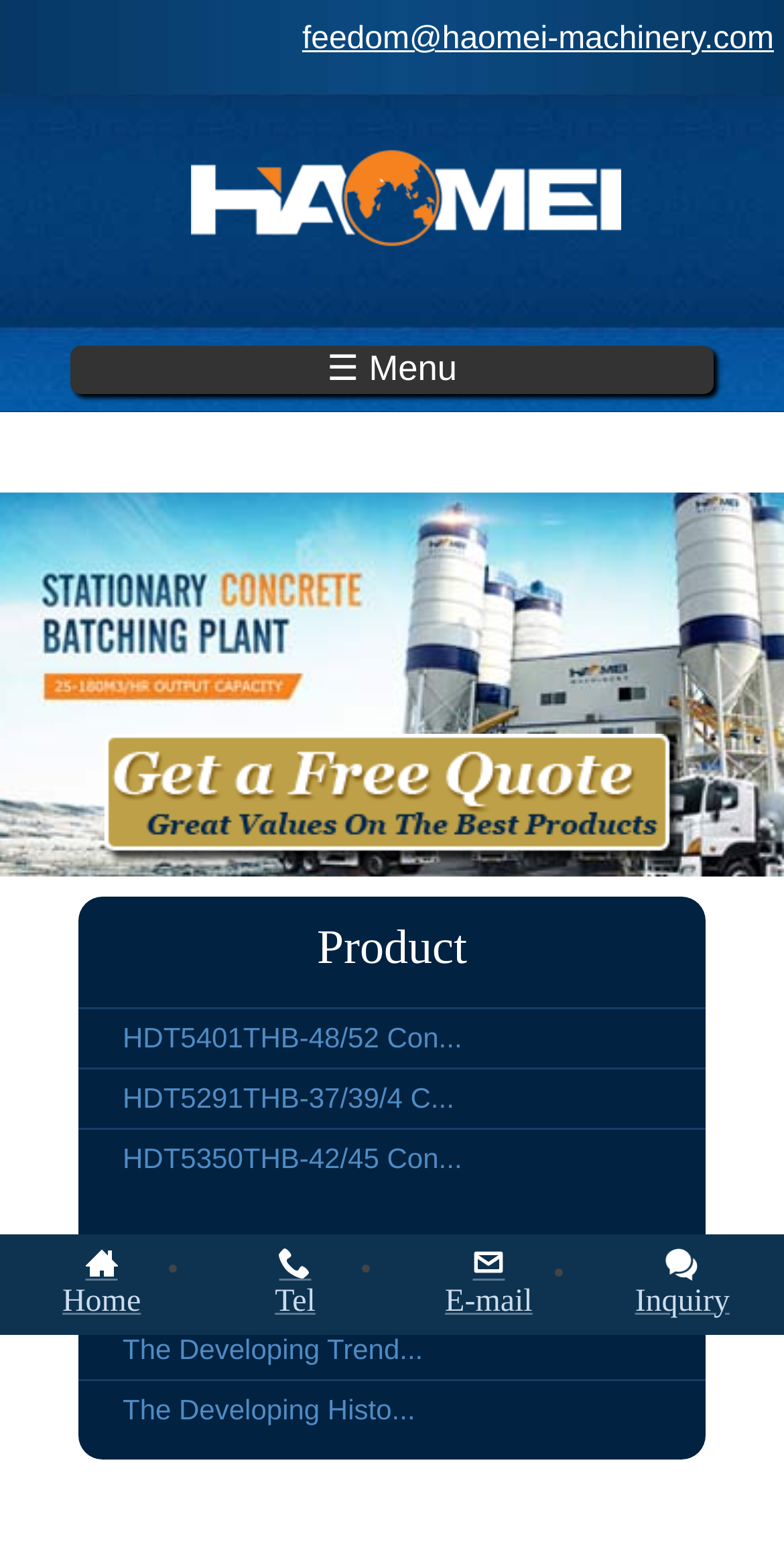Locate the bounding box of the UI element described in the following text: "Home".

[0.006, 0.797, 0.253, 0.862]